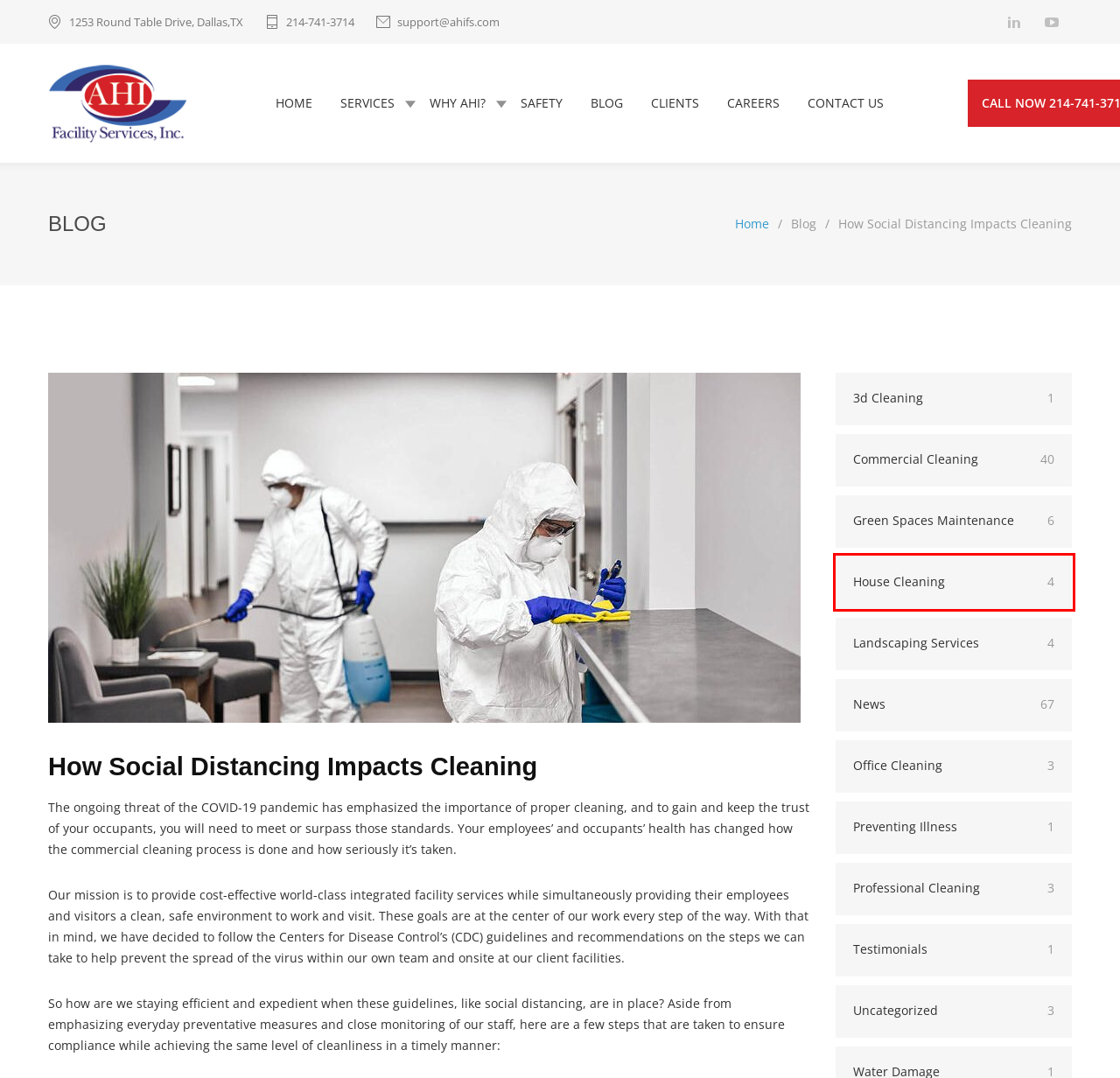Given a webpage screenshot with a red bounding box around a particular element, identify the best description of the new webpage that will appear after clicking on the element inside the red bounding box. Here are the candidates:
A. House Cleaning | AHI
B. Uncategorized | AHI
C. News | AHI
D. Professional Cleaning | AHI
E. 3d Cleaning | AHI
F. Landscaping Services | AHI
G. Commercial Cleaning | AHI
H. Preventing Illness | AHI

A